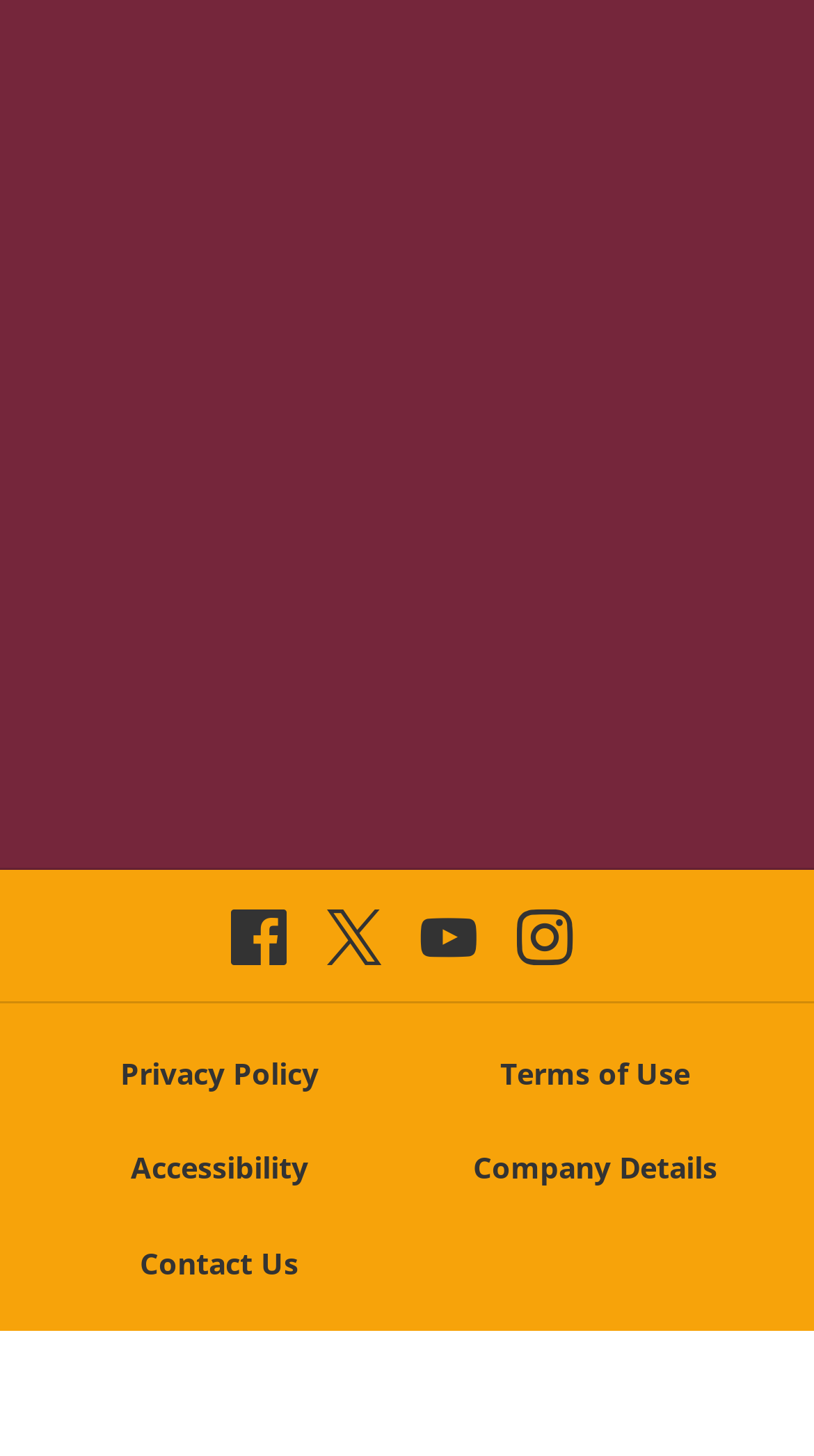Determine the bounding box coordinates of the region I should click to achieve the following instruction: "contact us". Ensure the bounding box coordinates are four float numbers between 0 and 1, i.e., [left, top, right, bottom].

[0.169, 0.852, 0.369, 0.883]